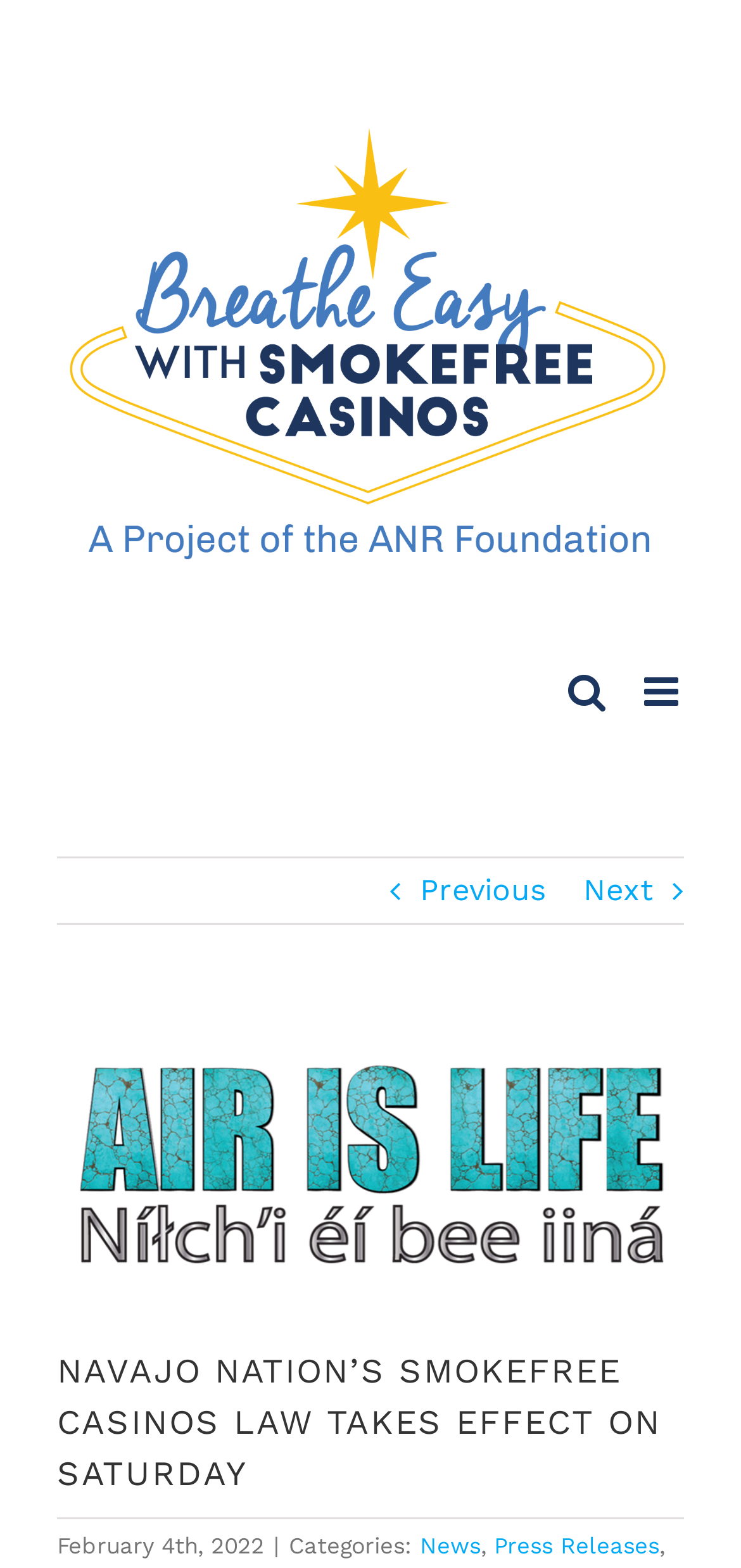Determine the bounding box for the described HTML element: "Uncategorized". Ensure the coordinates are four float numbers between 0 and 1 in the format [left, top, right, bottom].

None